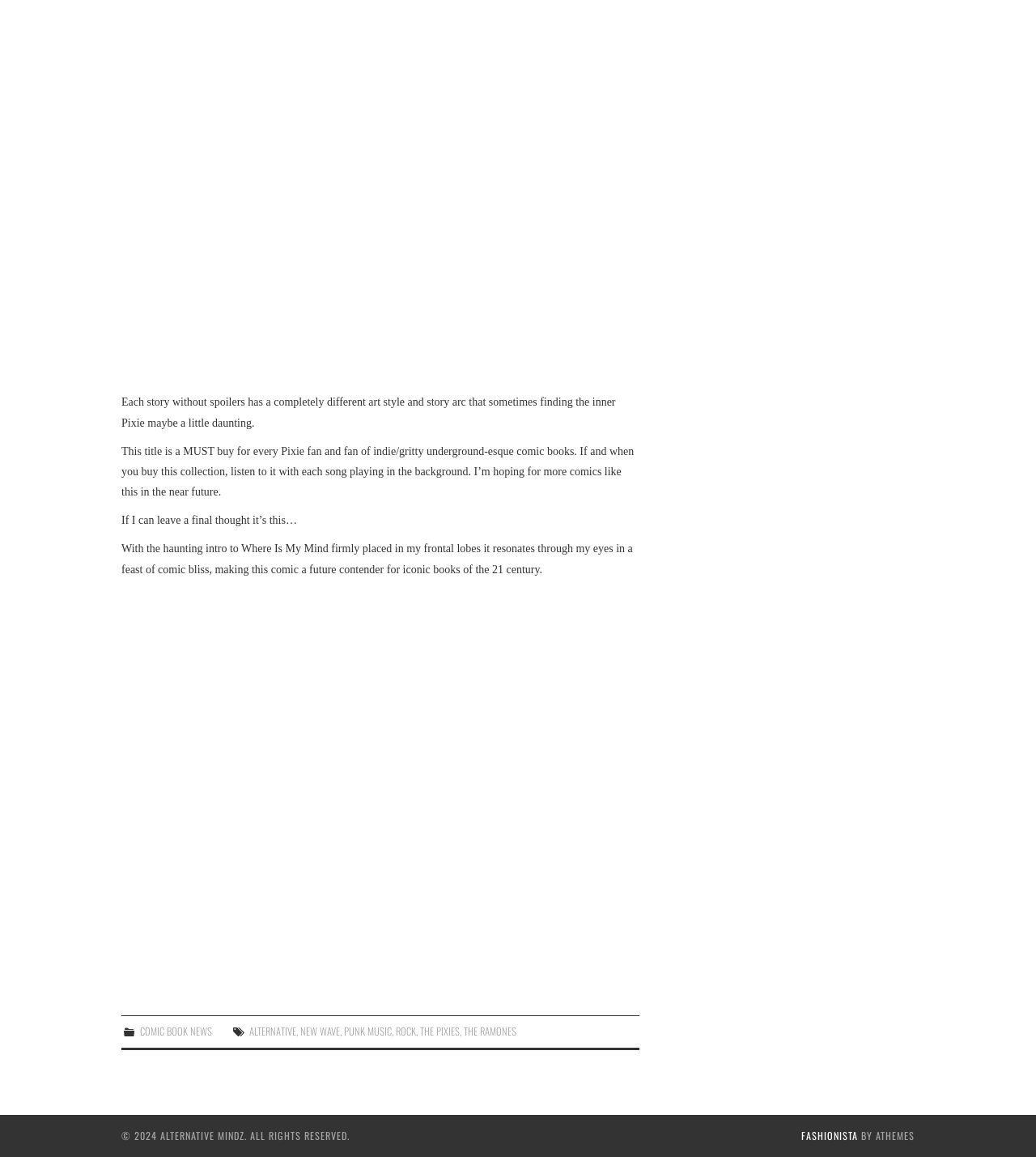Predict the bounding box of the UI element that fits this description: "Comic Book News".

[0.135, 0.885, 0.205, 0.898]